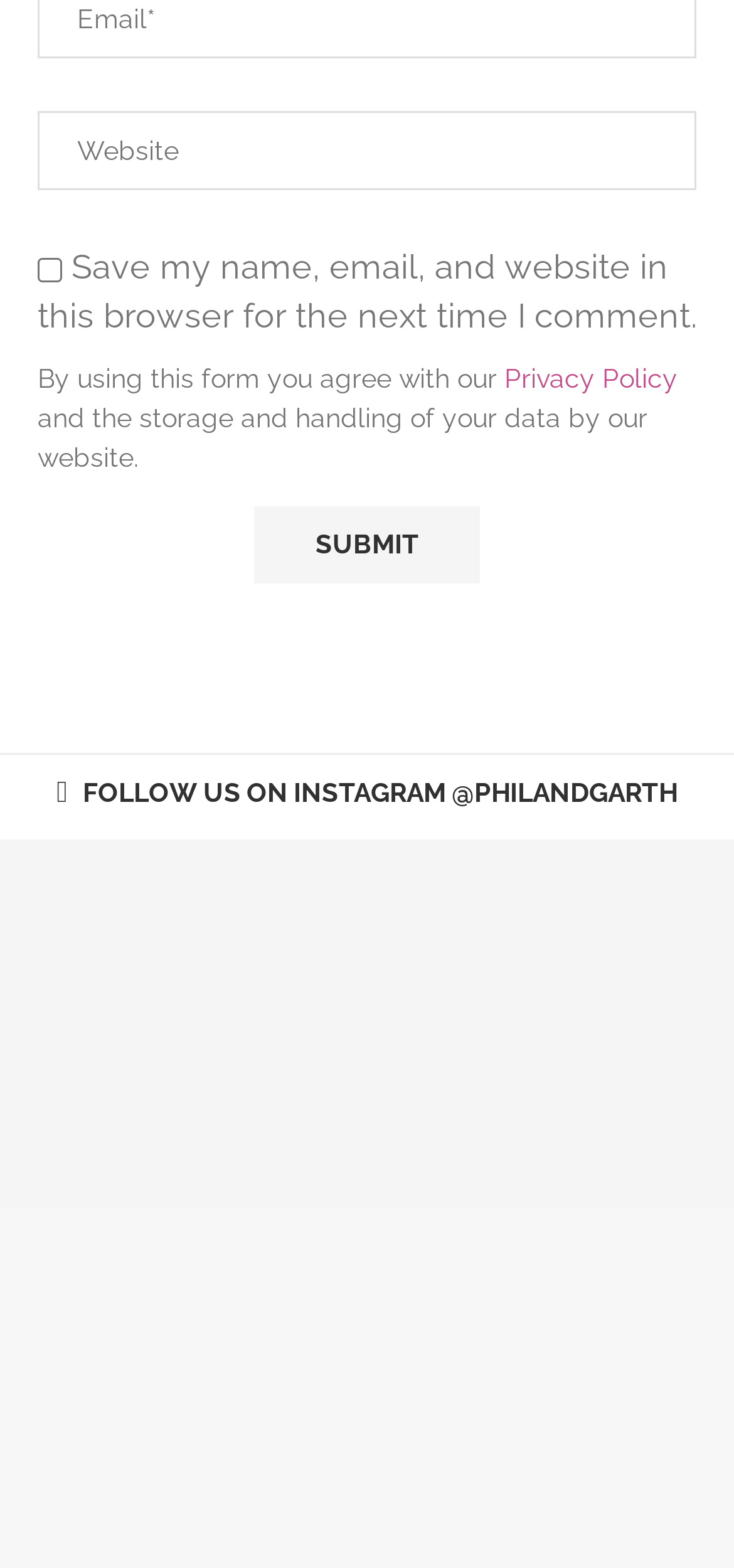Can you give a comprehensive explanation to the question given the content of the image?
How many links are there in the Instagram section?

The Instagram section has 8 links, each with a different description, such as 'A little taster video from our brand new blog post...' and 'Can’t get enough of these caldera views from Imerovigli and...'.